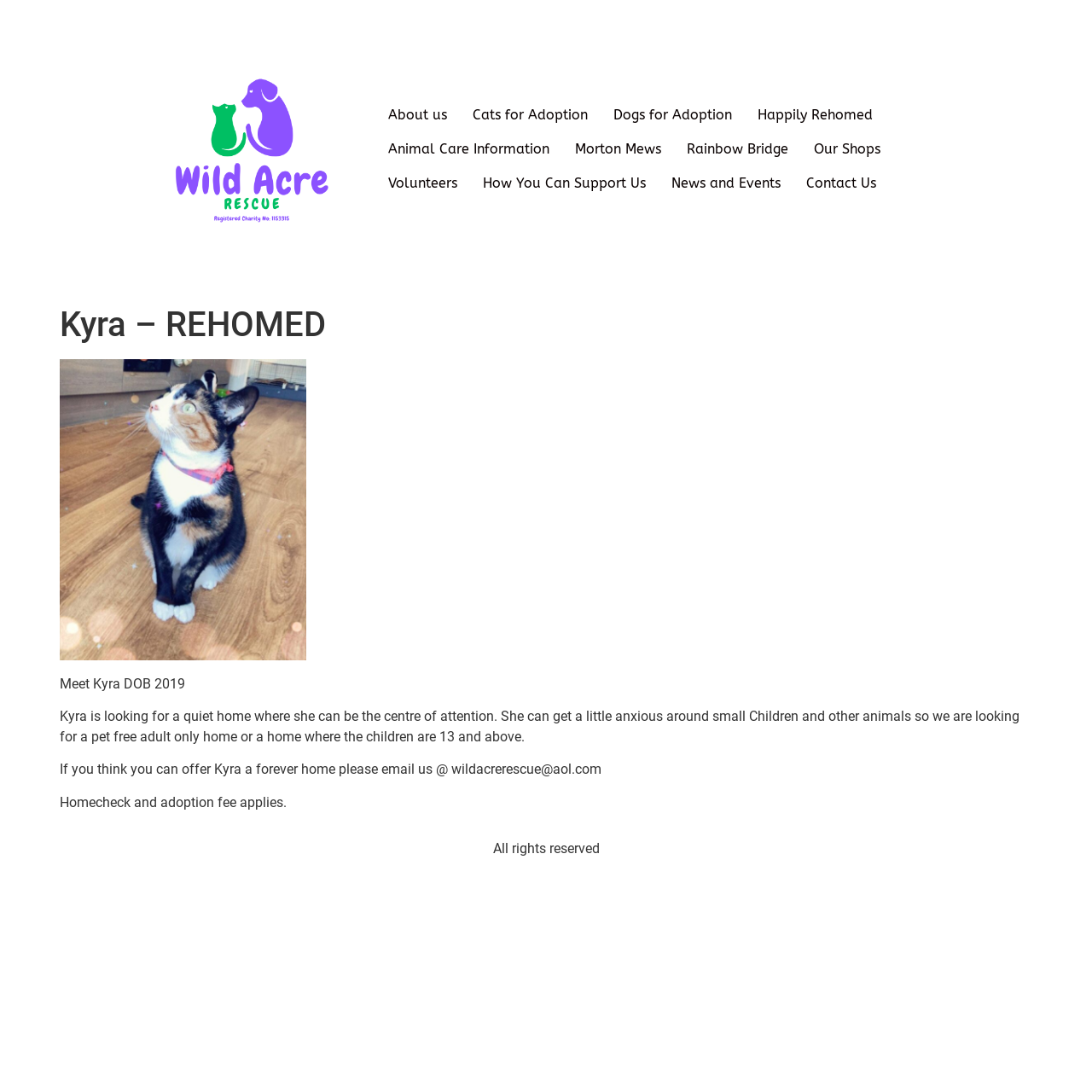Find the bounding box coordinates for the area you need to click to carry out the instruction: "visit Wild Acre Rescue website". The coordinates should be four float numbers between 0 and 1, indicated as [left, top, right, bottom].

[0.109, 0.012, 0.344, 0.26]